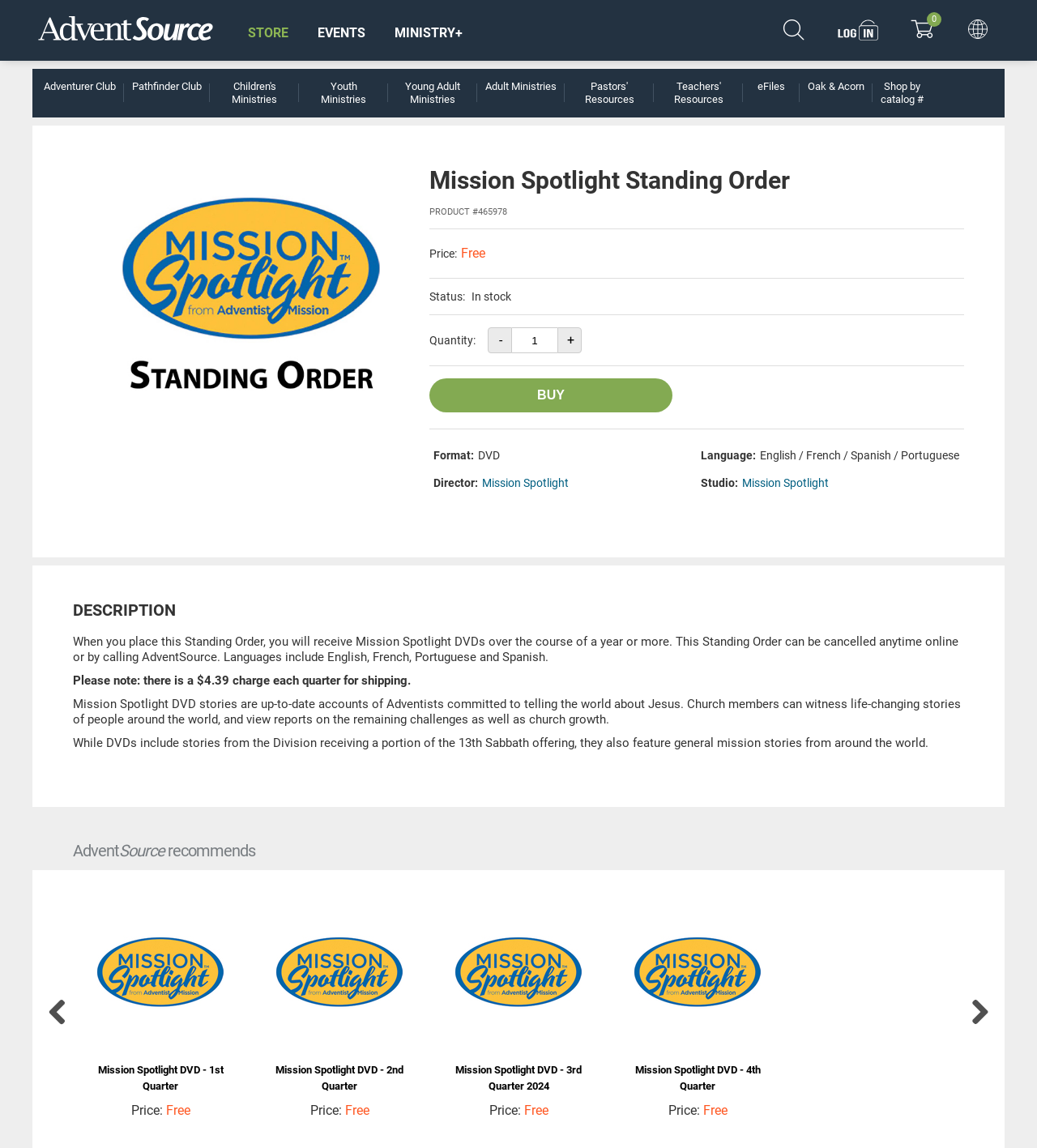Please reply to the following question with a single word or a short phrase:
How many languages are available for the 'Mission Spotlight Standing Order' product?

4